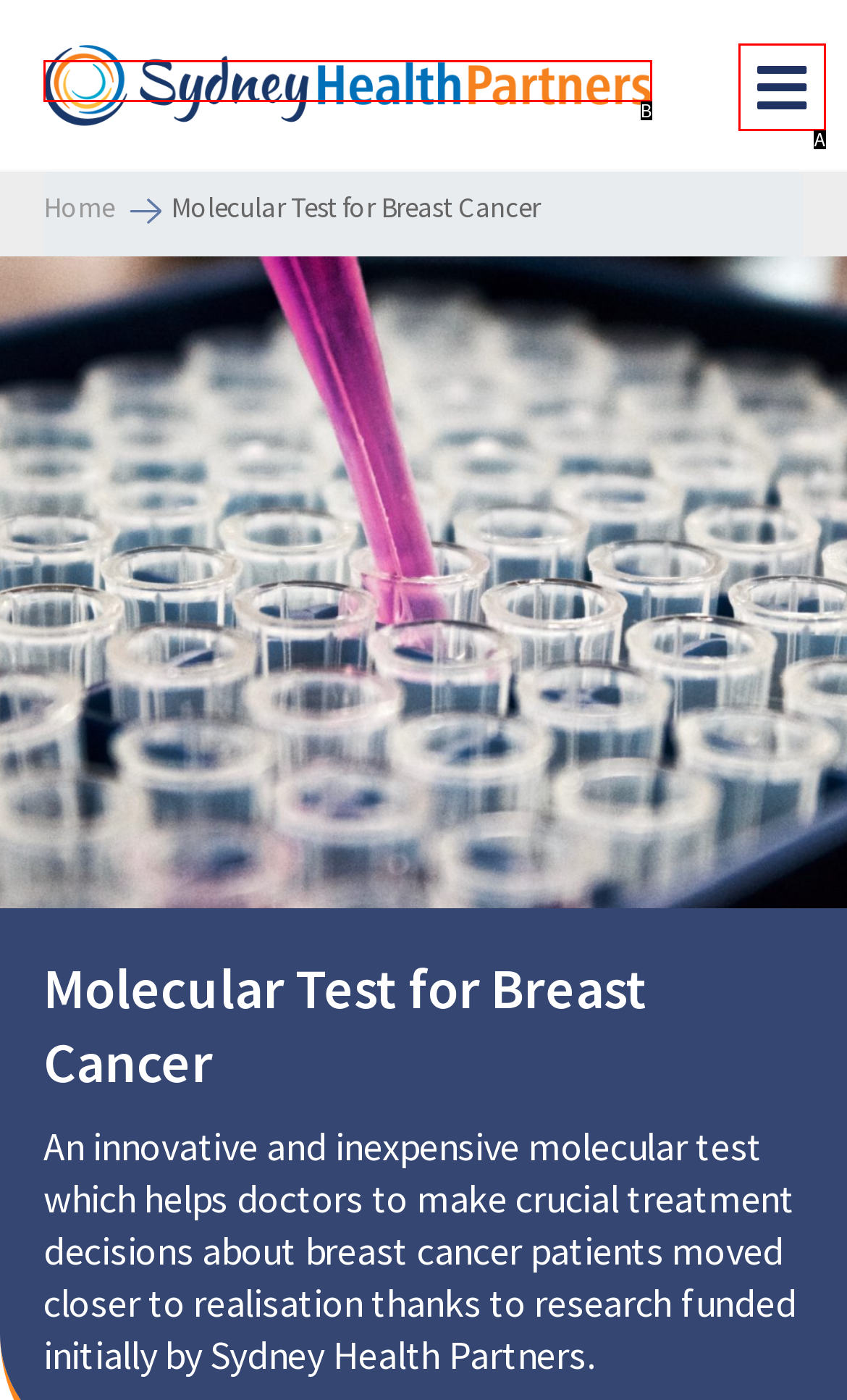Choose the HTML element that matches the description: alt="Sydney Health Partners"
Reply with the letter of the correct option from the given choices.

B